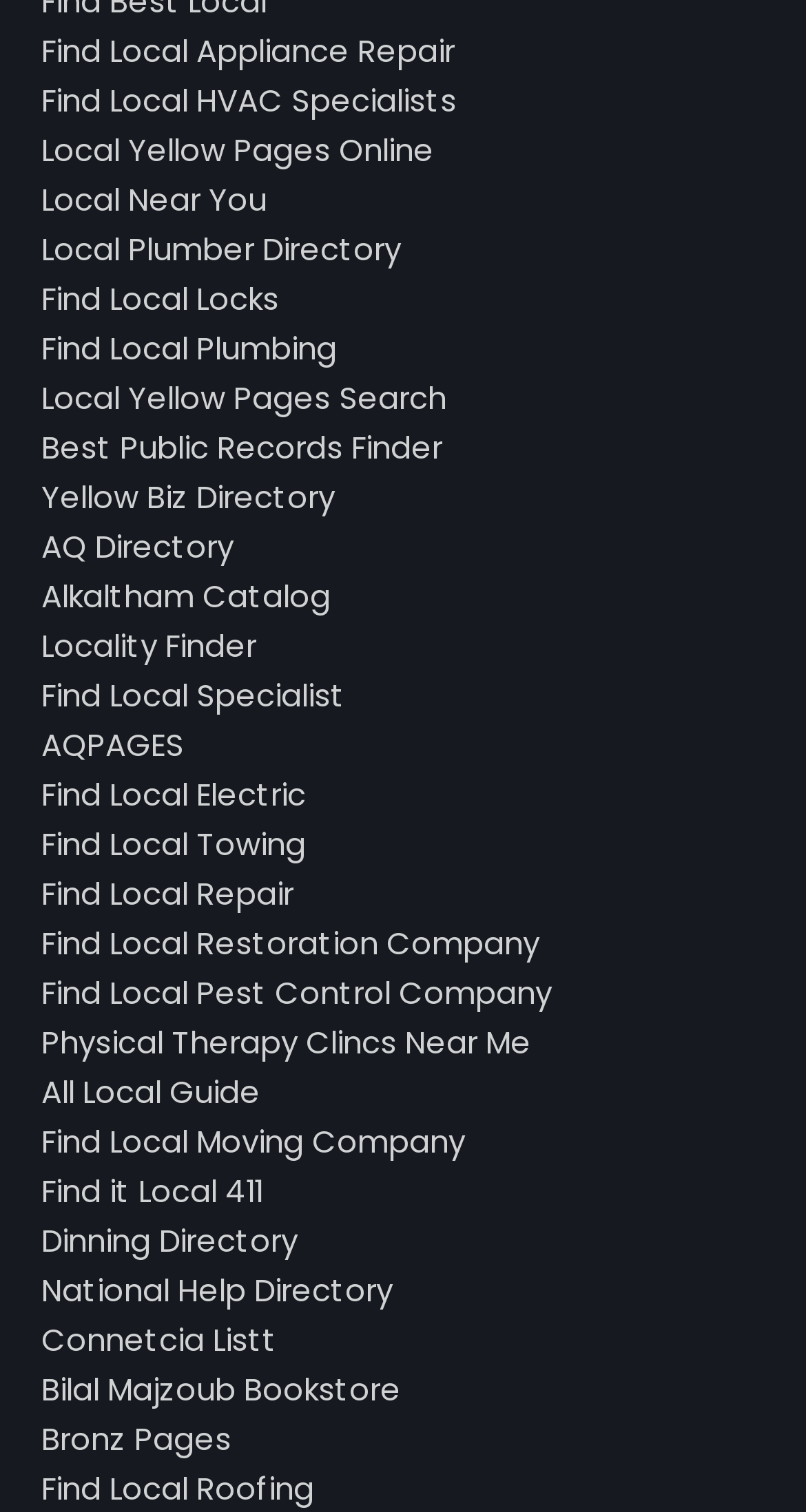Locate the bounding box coordinates of the element I should click to achieve the following instruction: "Find local moving company".

[0.051, 0.741, 0.577, 0.769]